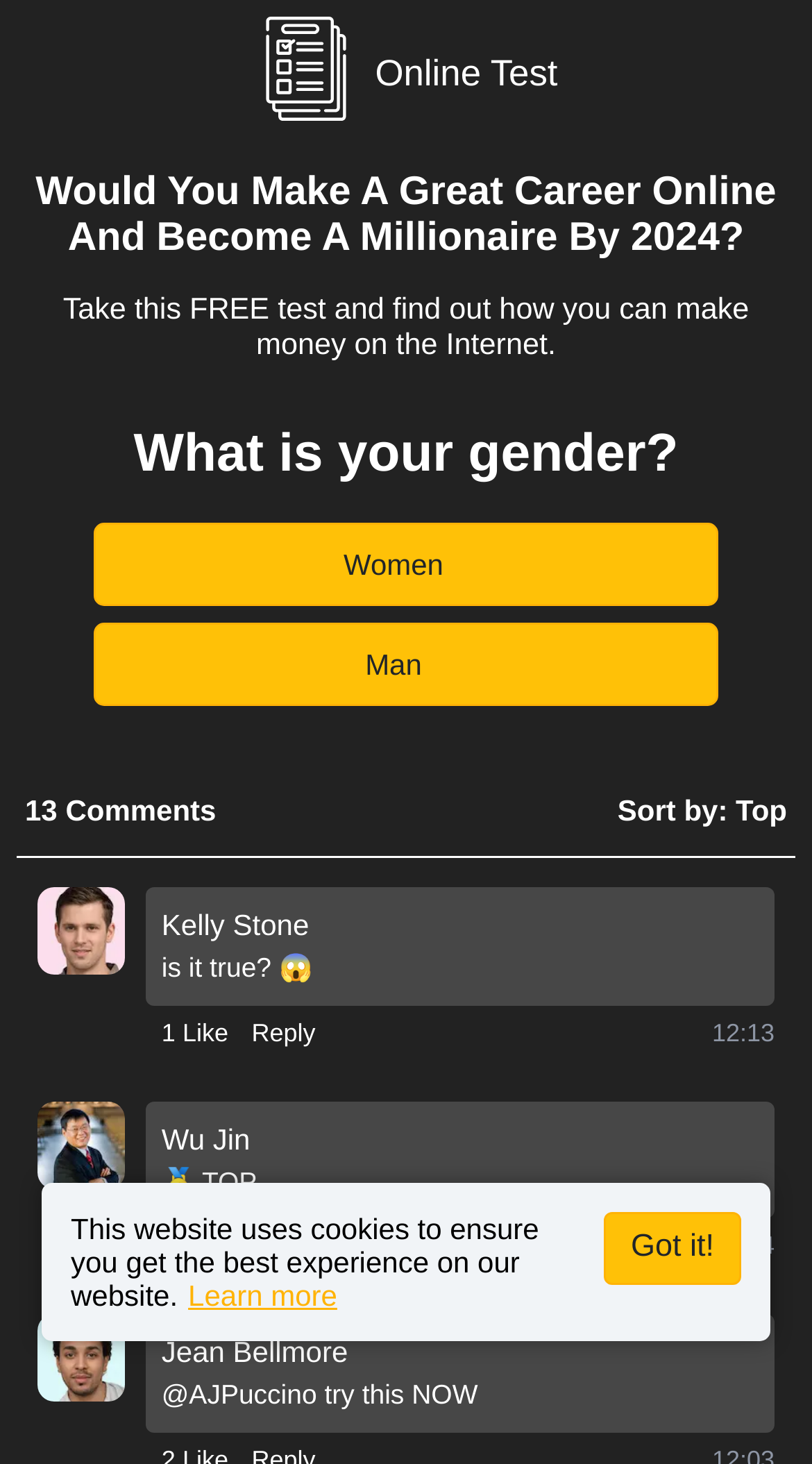What is the question being asked in the survey?
Based on the content of the image, thoroughly explain and answer the question.

The question being asked in the survey is 'What is your gender?' which is indicated by the StaticText element with the text 'What is your gender?' and accompanied by two button options 'Women' and 'Man'.